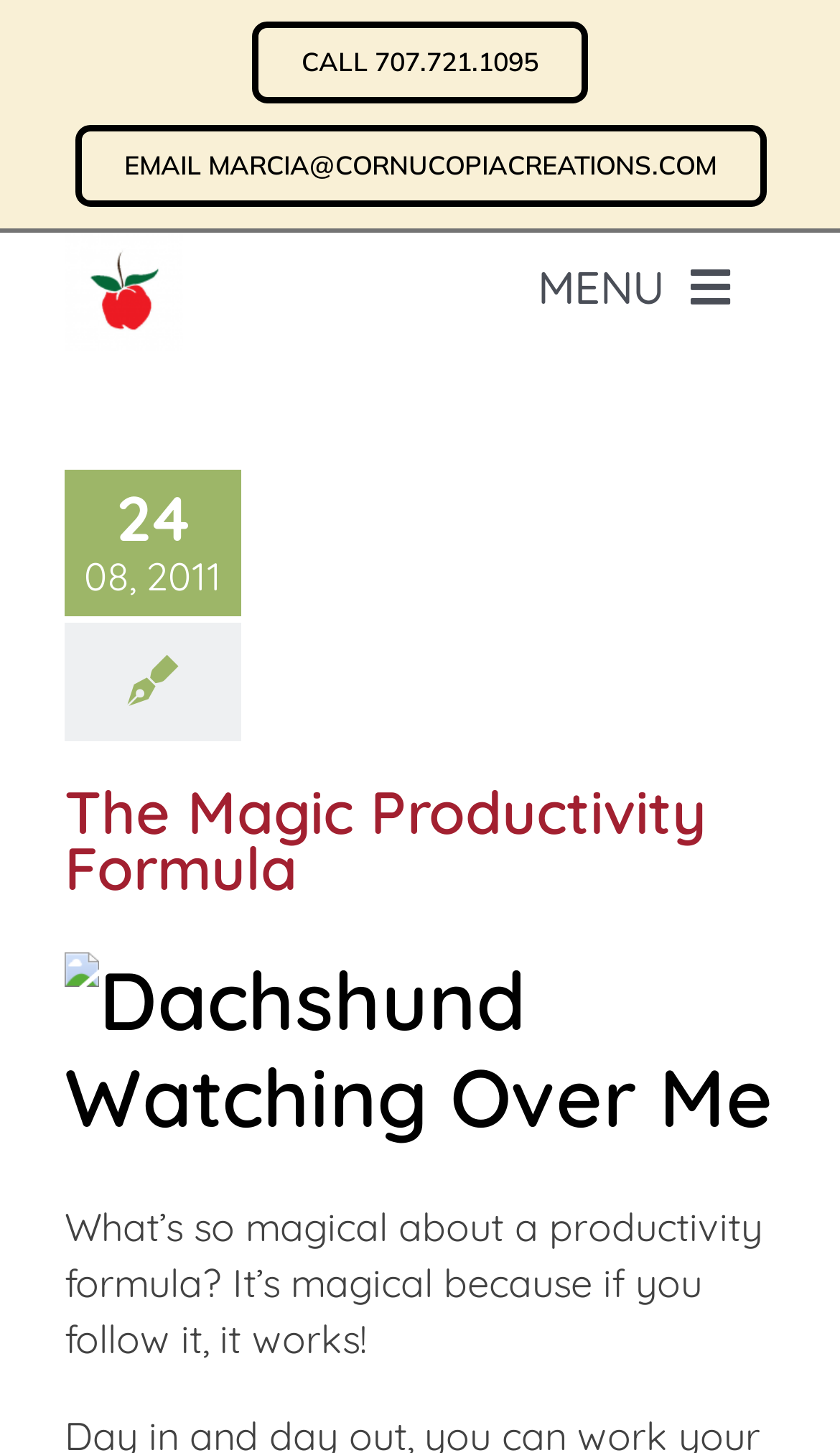Locate the bounding box coordinates of the element that should be clicked to fulfill the instruction: "Open the main menu".

[0.588, 0.16, 0.923, 0.234]